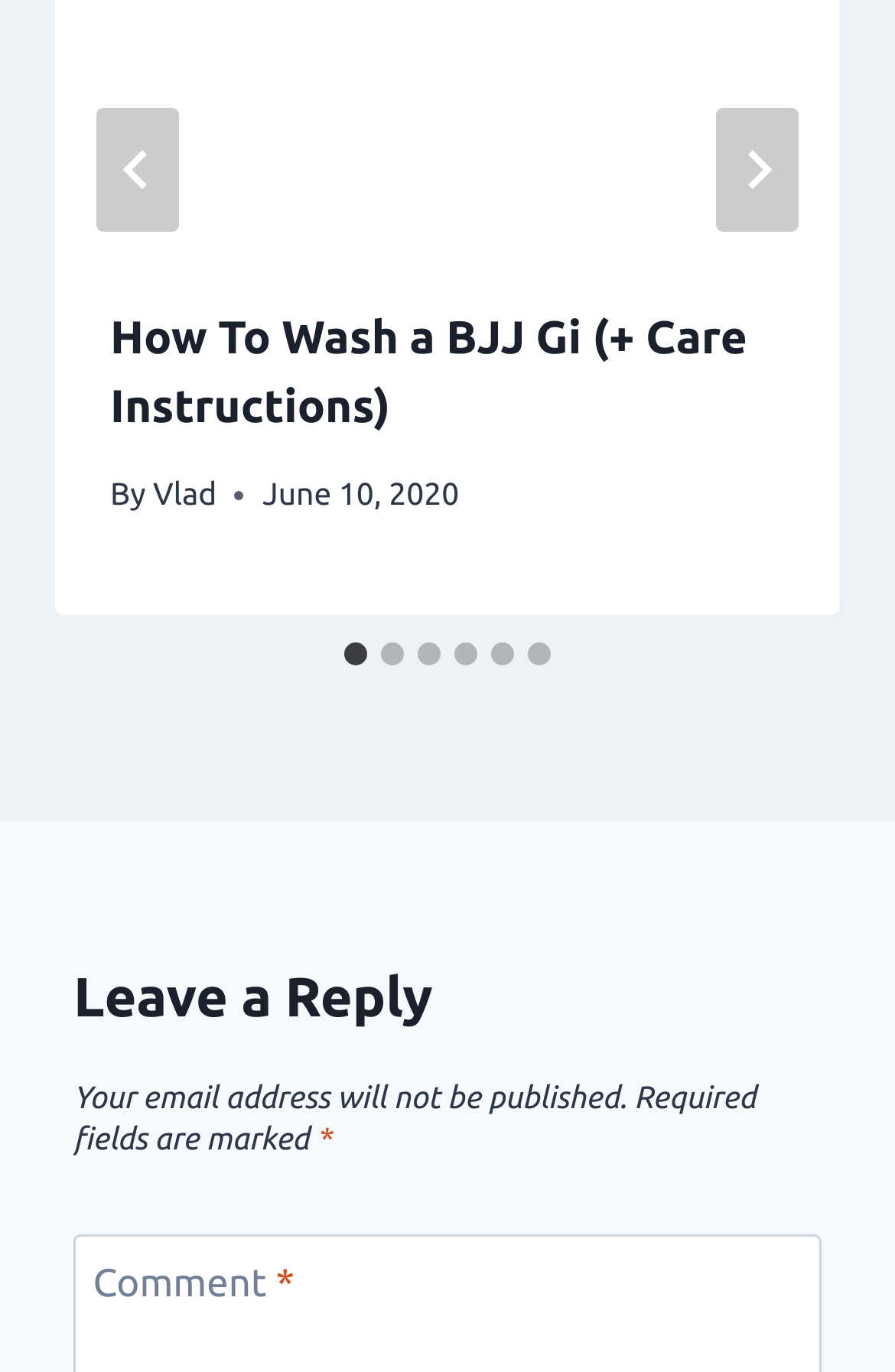Extract the bounding box coordinates for the UI element described by the text: "aria-label="Open navigation menu"". The coordinates should be in the form of [left, top, right, bottom] with values between 0 and 1.

None